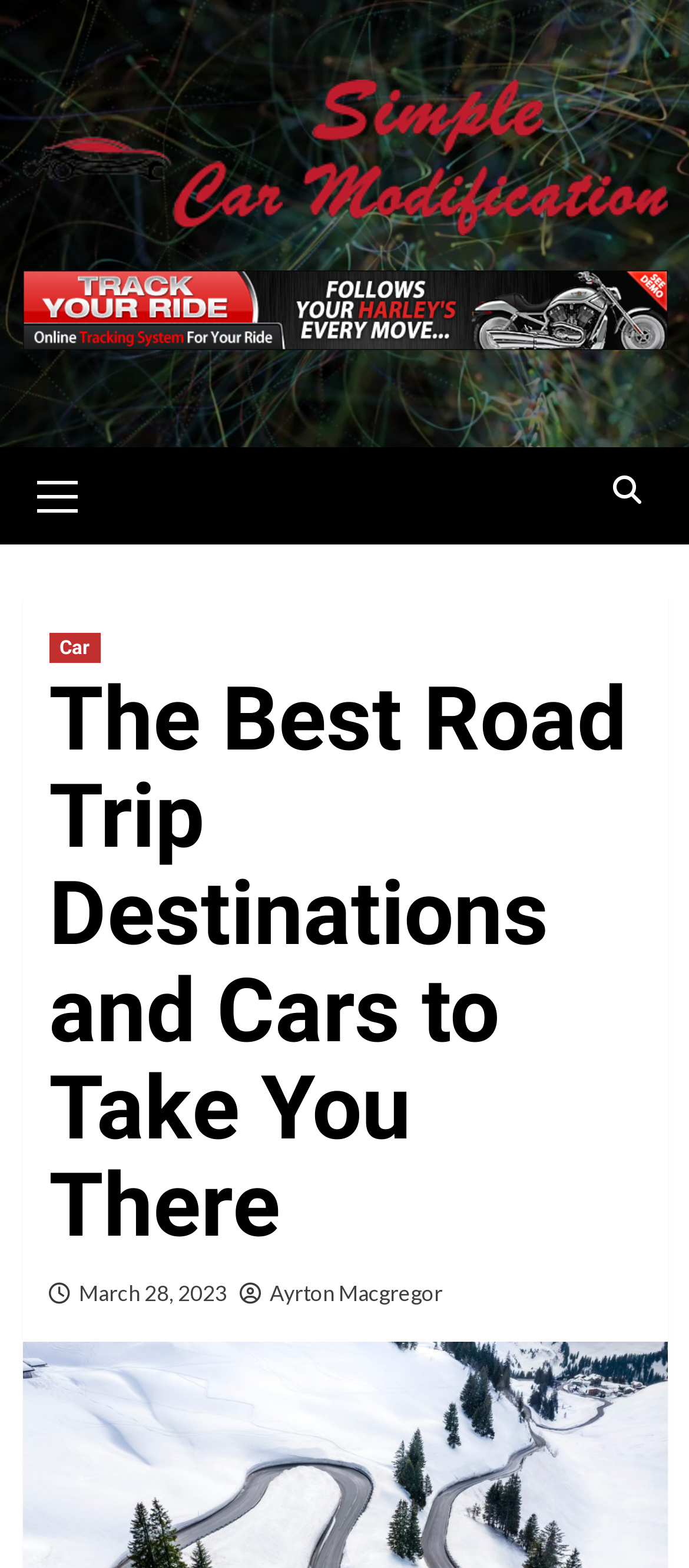Identify the bounding box for the element characterized by the following description: "Ayrton Macgregor".

[0.391, 0.816, 0.642, 0.833]